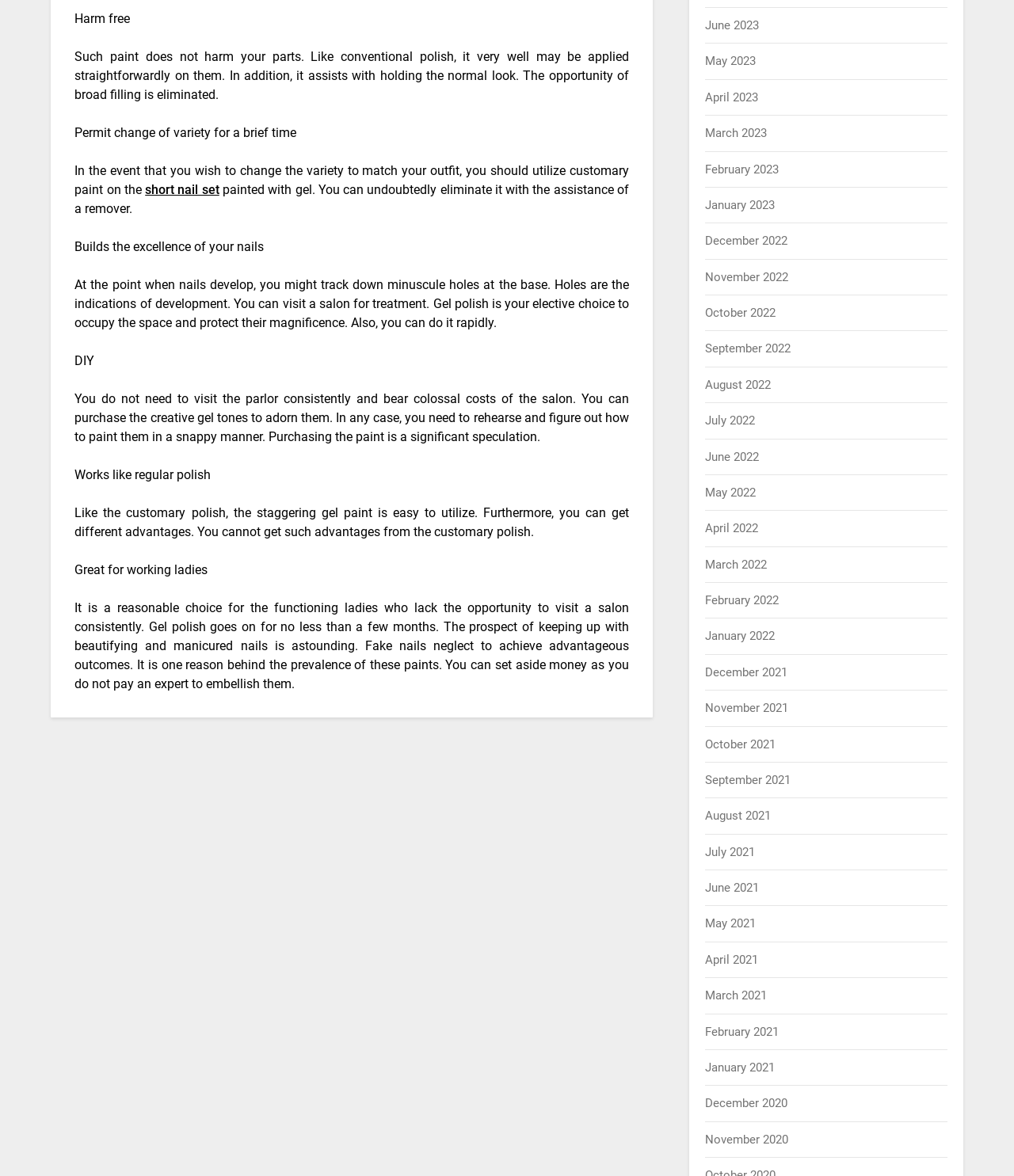Give a one-word or short-phrase answer to the following question: 
How does gel polish compare to regular polish?

Easy to use